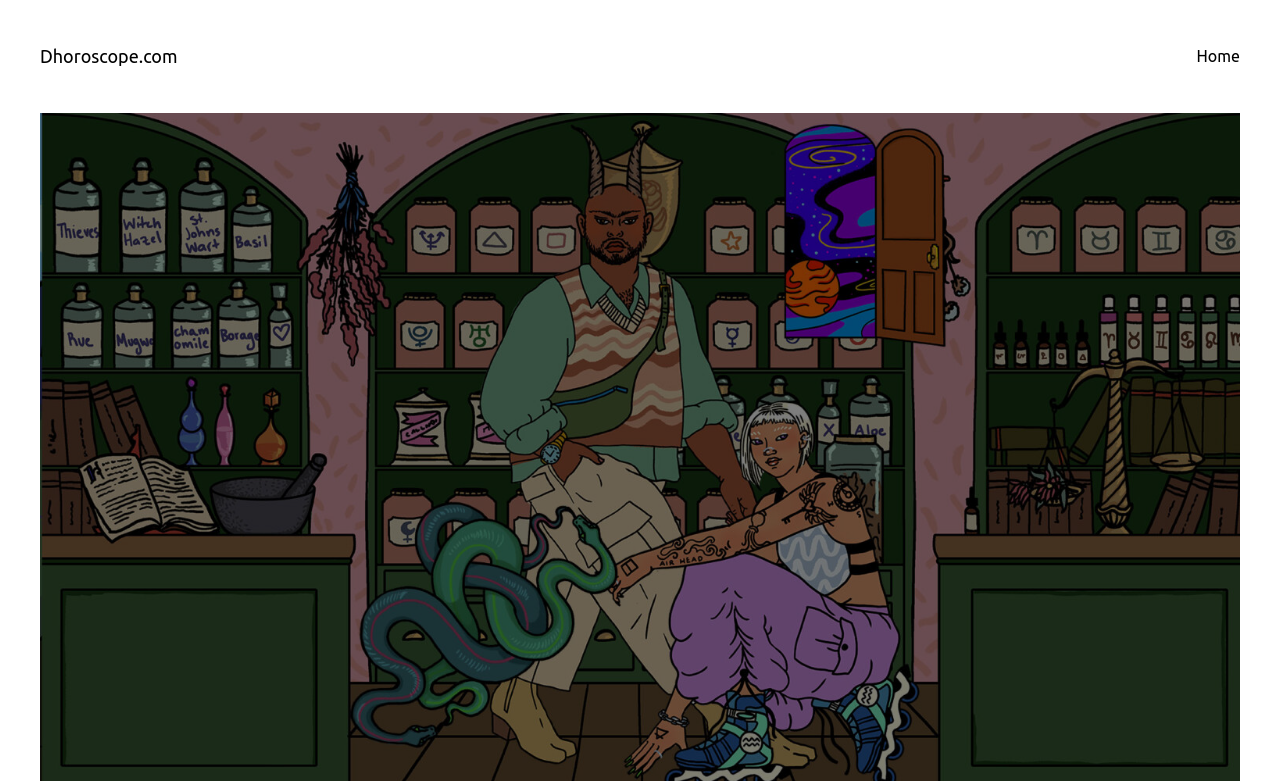Locate the bounding box coordinates of the UI element described by: "Email Address". Provide the coordinates as four float numbers between 0 and 1, formatted as [left, top, right, bottom].

None